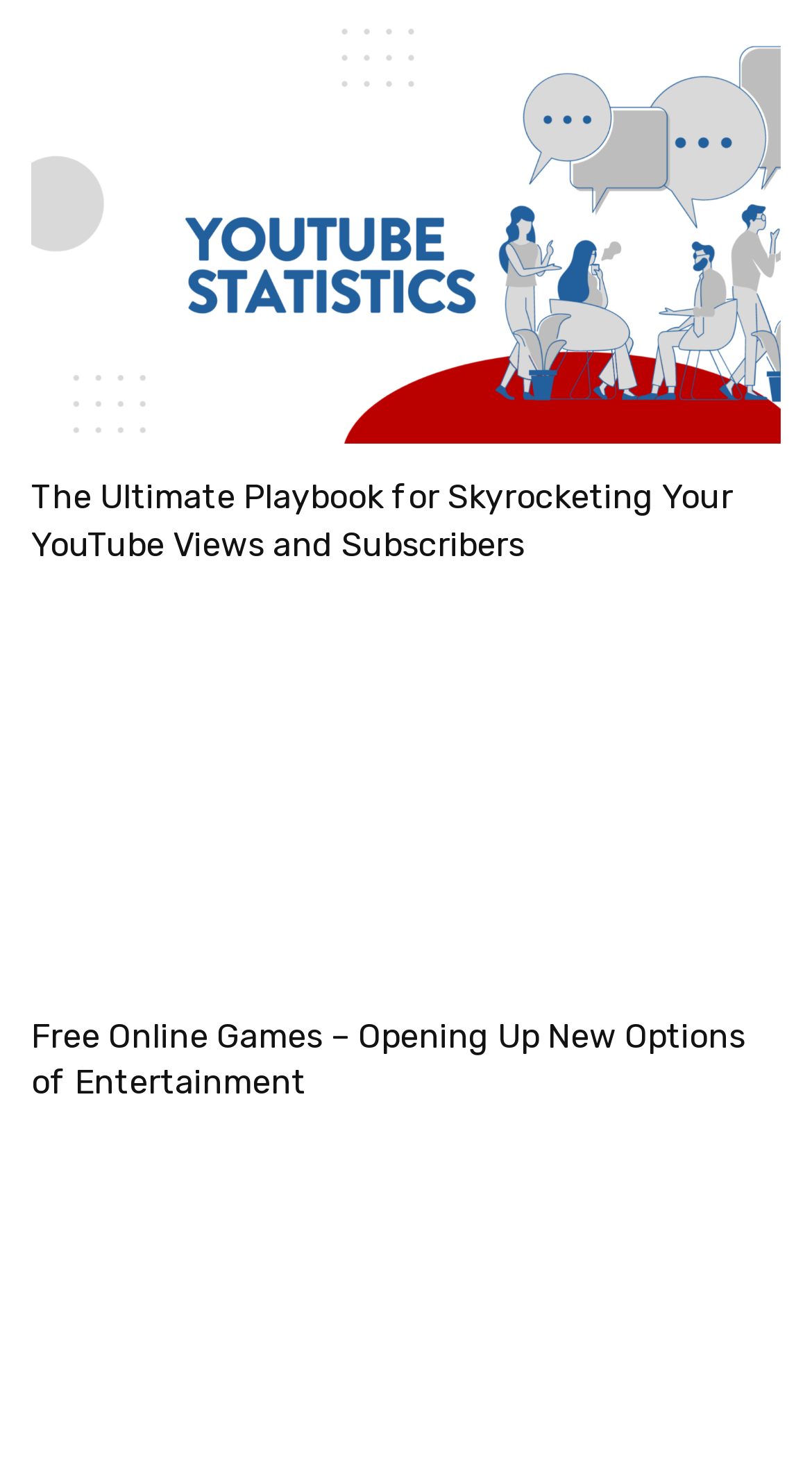Please provide a comprehensive response to the question based on the details in the image: What is the topic of the first link?

The first link on the webpage has the text 'The Ultimate Playbook for Skyrocketing Your YouTube Views and Subscribers', which suggests that the topic of this link is related to increasing YouTube views and subscribers.